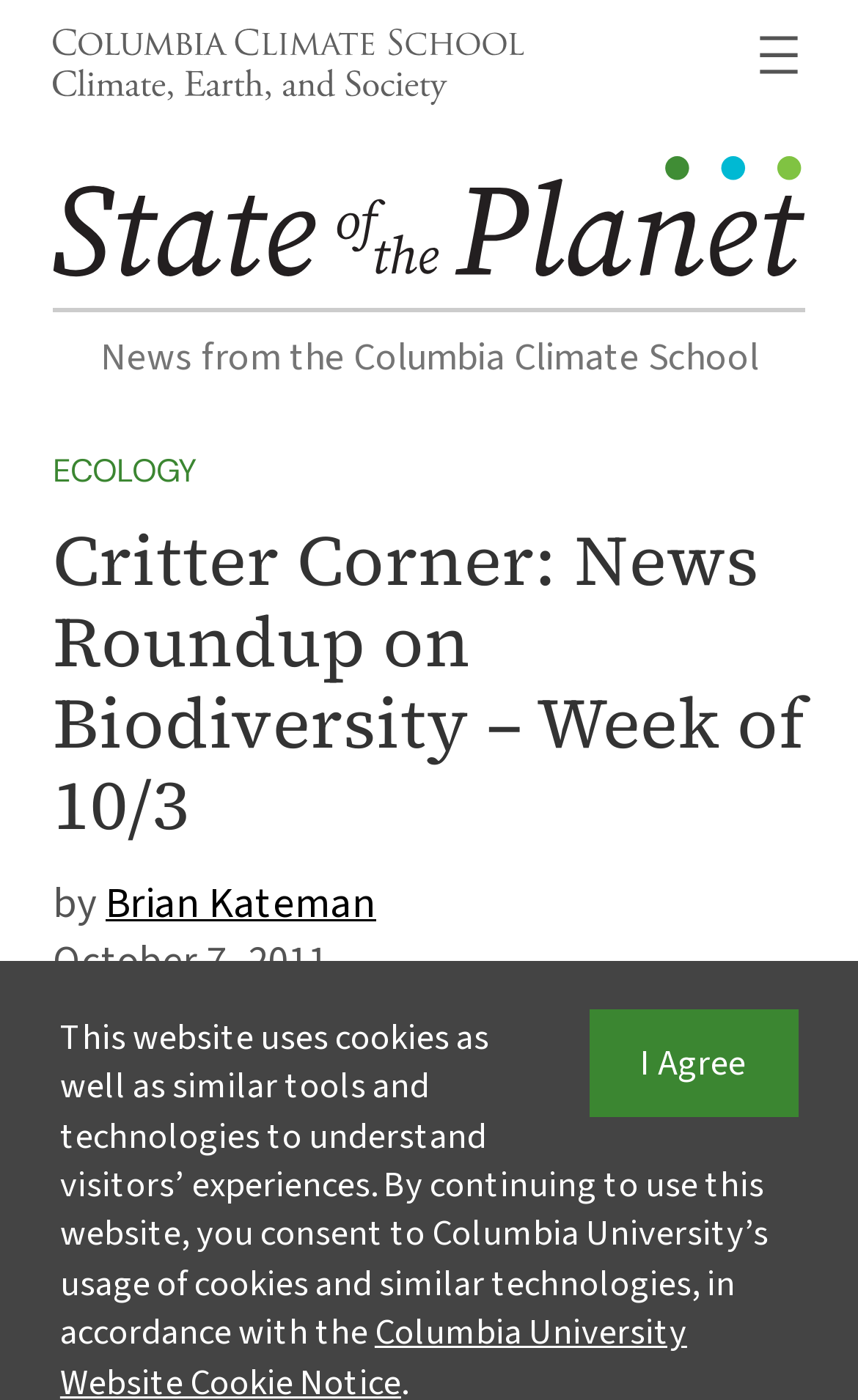Please locate the bounding box coordinates of the element that should be clicked to complete the given instruction: "Browse November 2023".

None